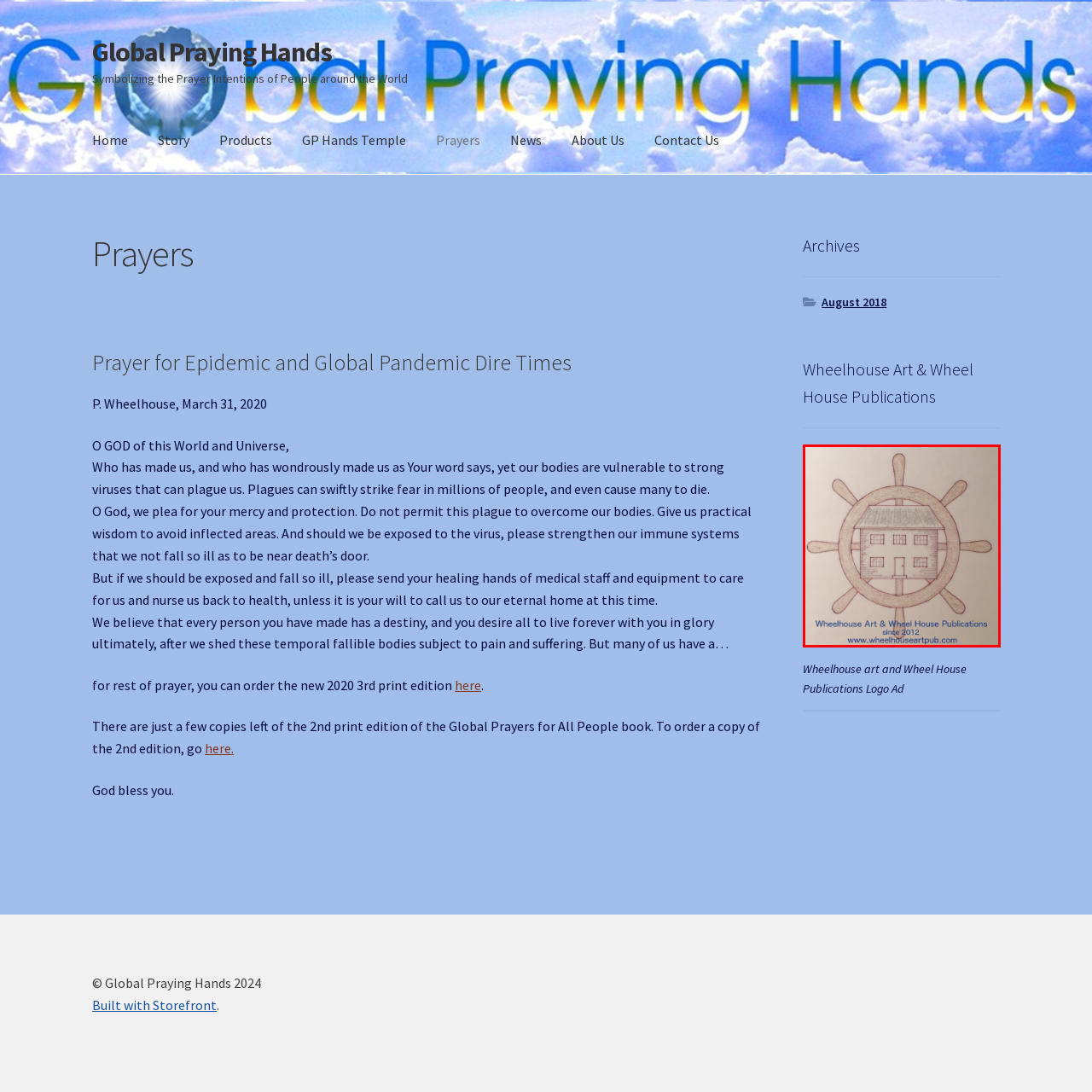What is the year Wheelhouse Art & Wheel House Publications started serving the community?
Observe the image inside the red bounding box carefully and answer the question in detail.

According to the caption, the publication has been serving the community since 2012, indicating the year it started its operations.